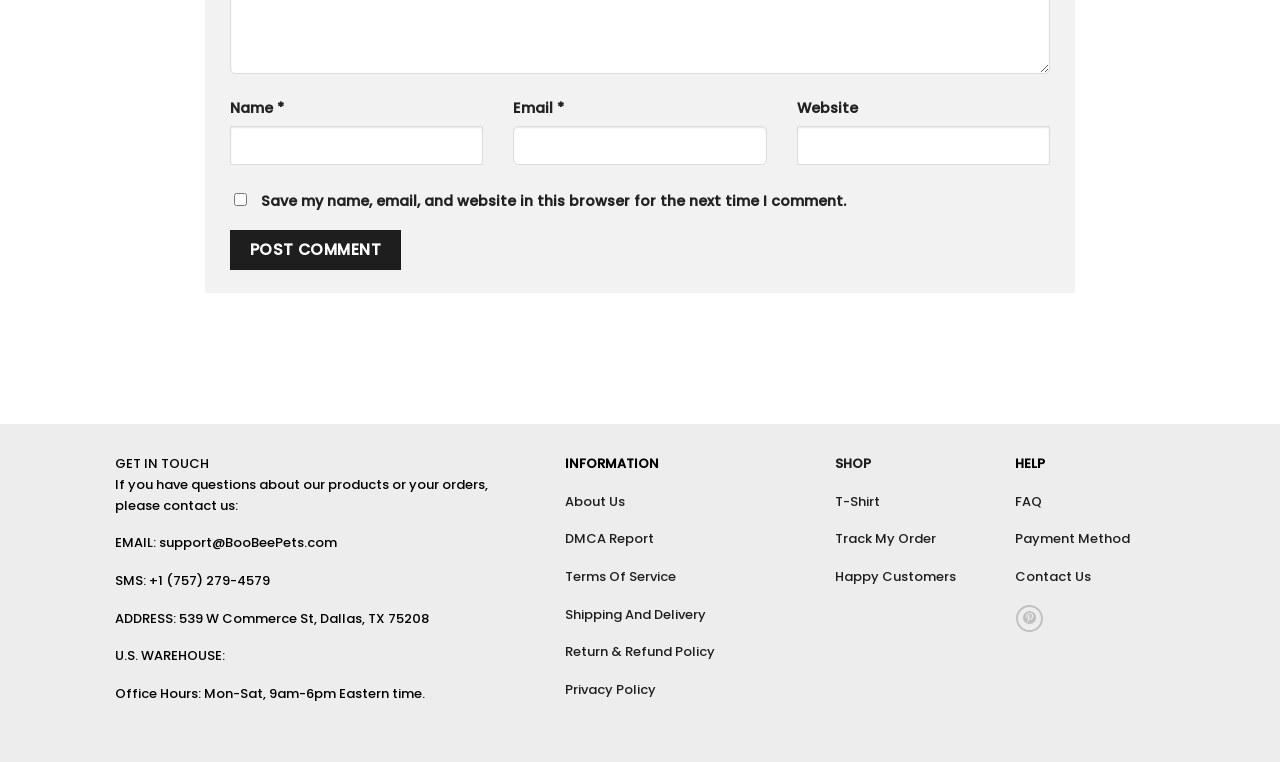Please identify the bounding box coordinates of the element's region that should be clicked to execute the following instruction: "Learn about our terms of service". The bounding box coordinates must be four float numbers between 0 and 1, i.e., [left, top, right, bottom].

[0.441, 0.744, 0.528, 0.769]